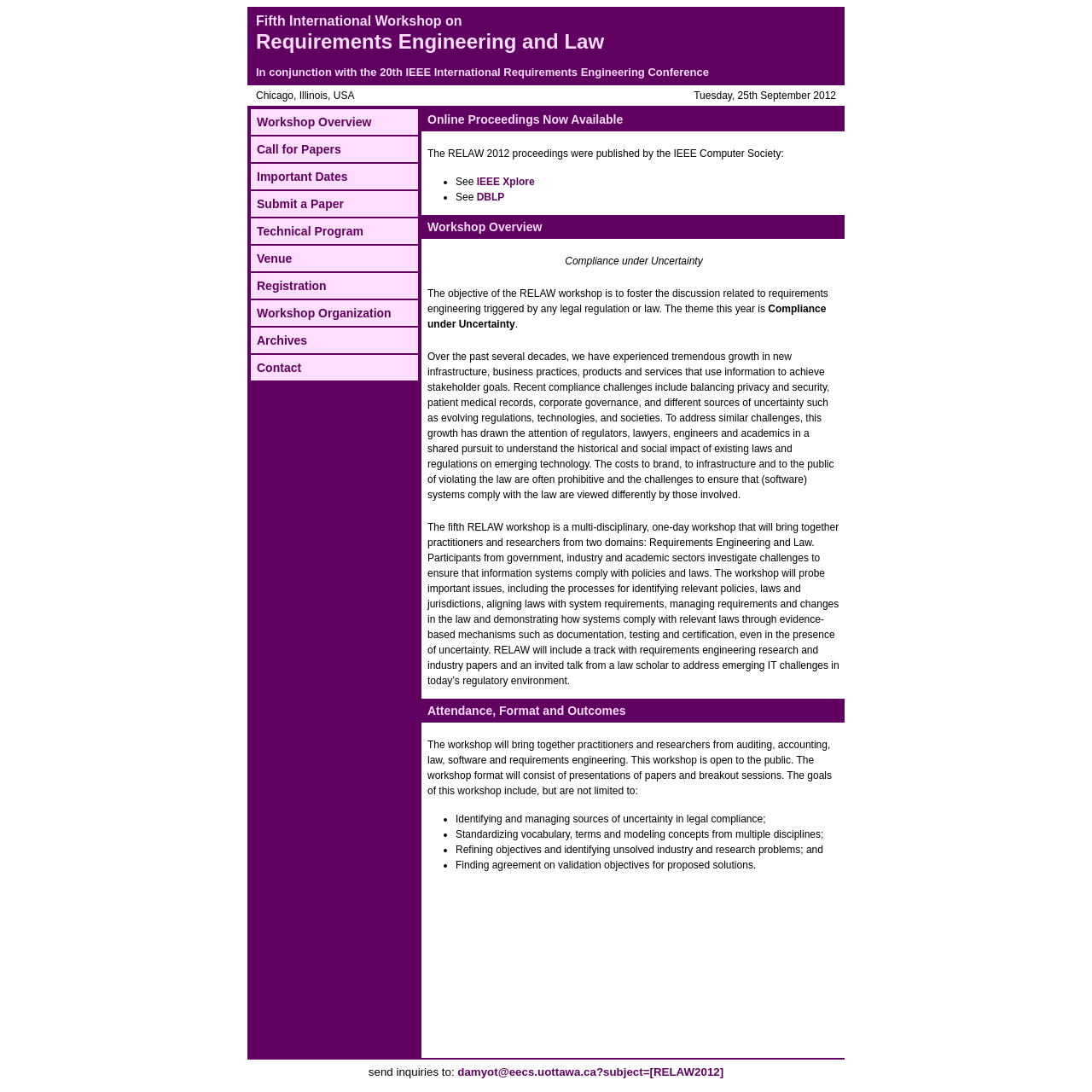What is the theme of the RELAW 2012 workshop?
Utilize the image to construct a detailed and well-explained answer.

The theme of the RELAW 2012 workshop is Compliance under Uncertainty, which is mentioned in the Workshop Overview section of the webpage.